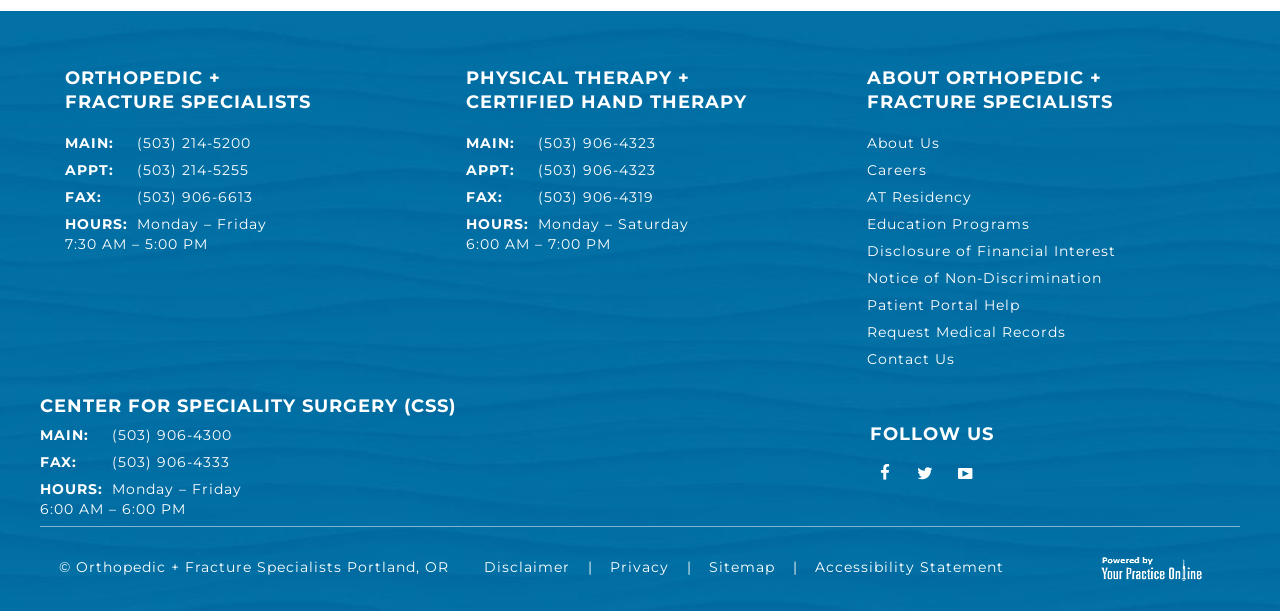Find the bounding box coordinates of the clickable region needed to perform the following instruction: "Call the main office". The coordinates should be provided as four float numbers between 0 and 1, i.e., [left, top, right, bottom].

[0.107, 0.218, 0.196, 0.251]